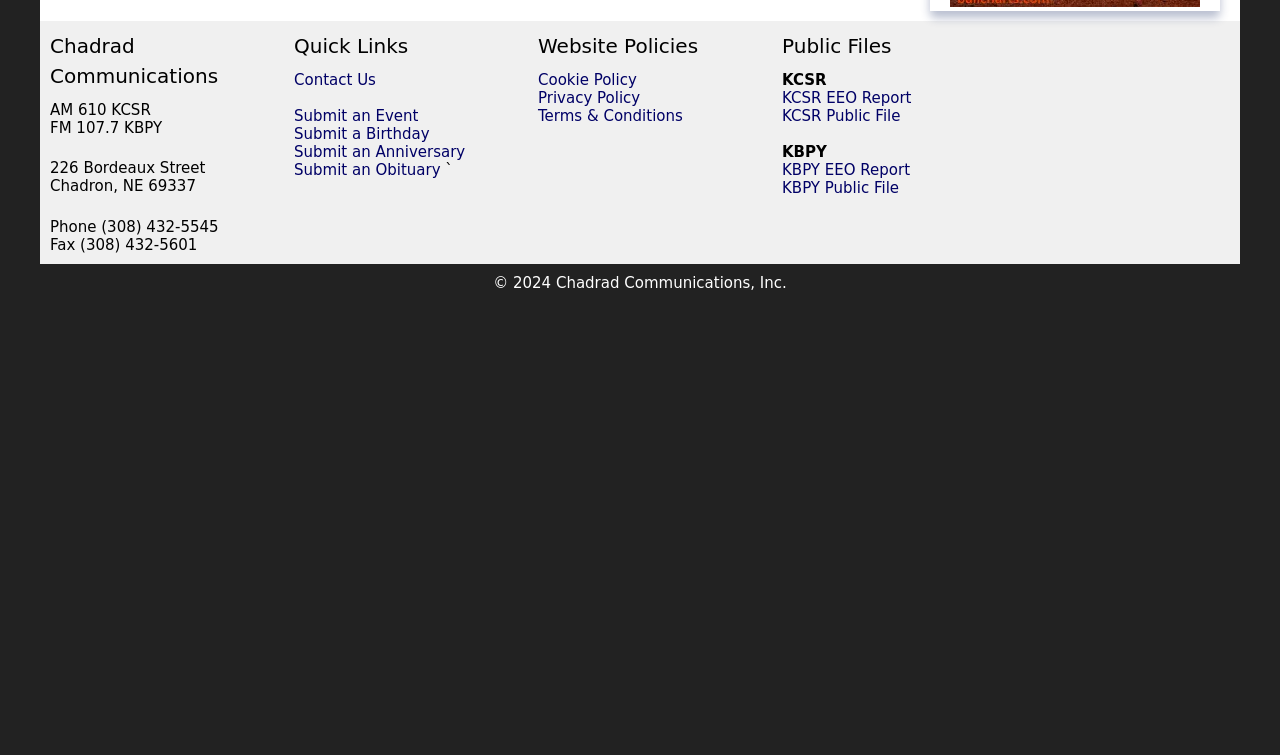Answer the question using only one word or a concise phrase: How many public files are available?

4